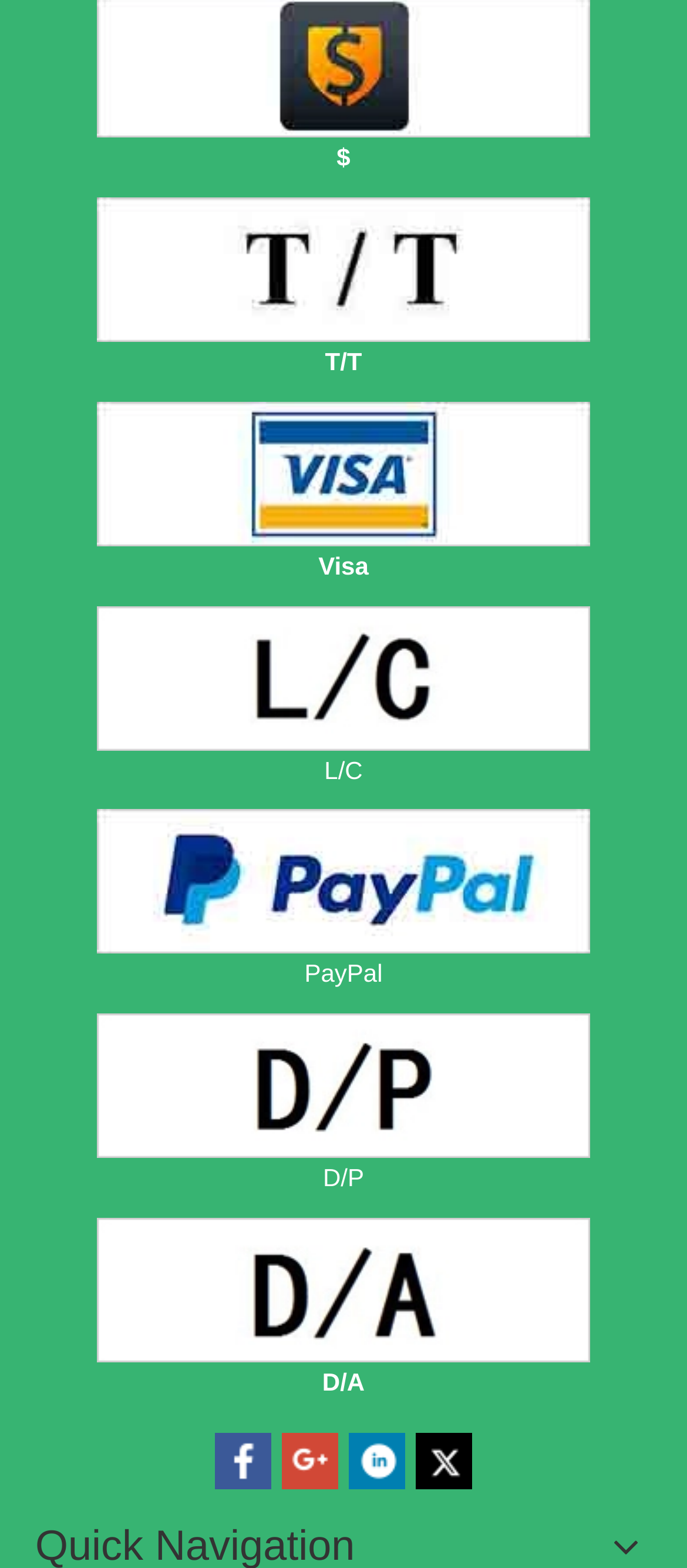Look at the image and give a detailed response to the following question: How many social media links are present?

By examining the links at the bottom of the webpage, I count four social media links, specifically Facebook, Google+, Linkedin, and Twitter.